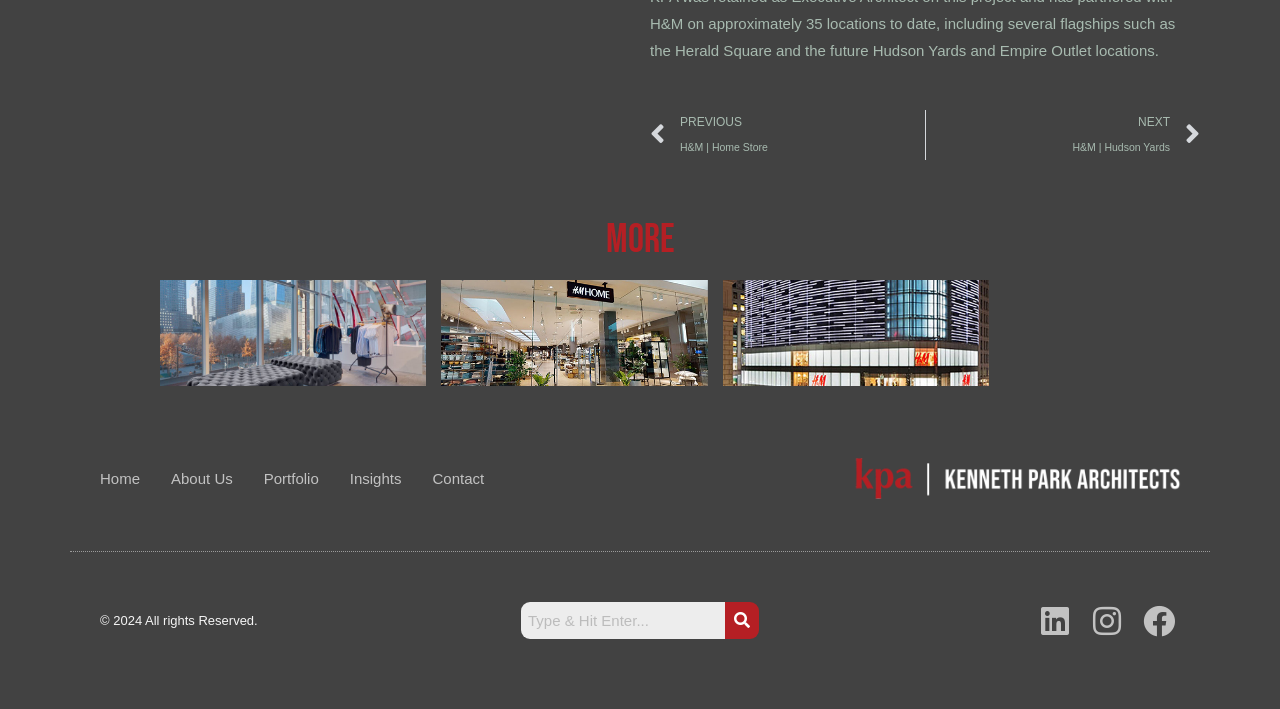Predict the bounding box for the UI component with the following description: "About Us".

[0.134, 0.656, 0.182, 0.694]